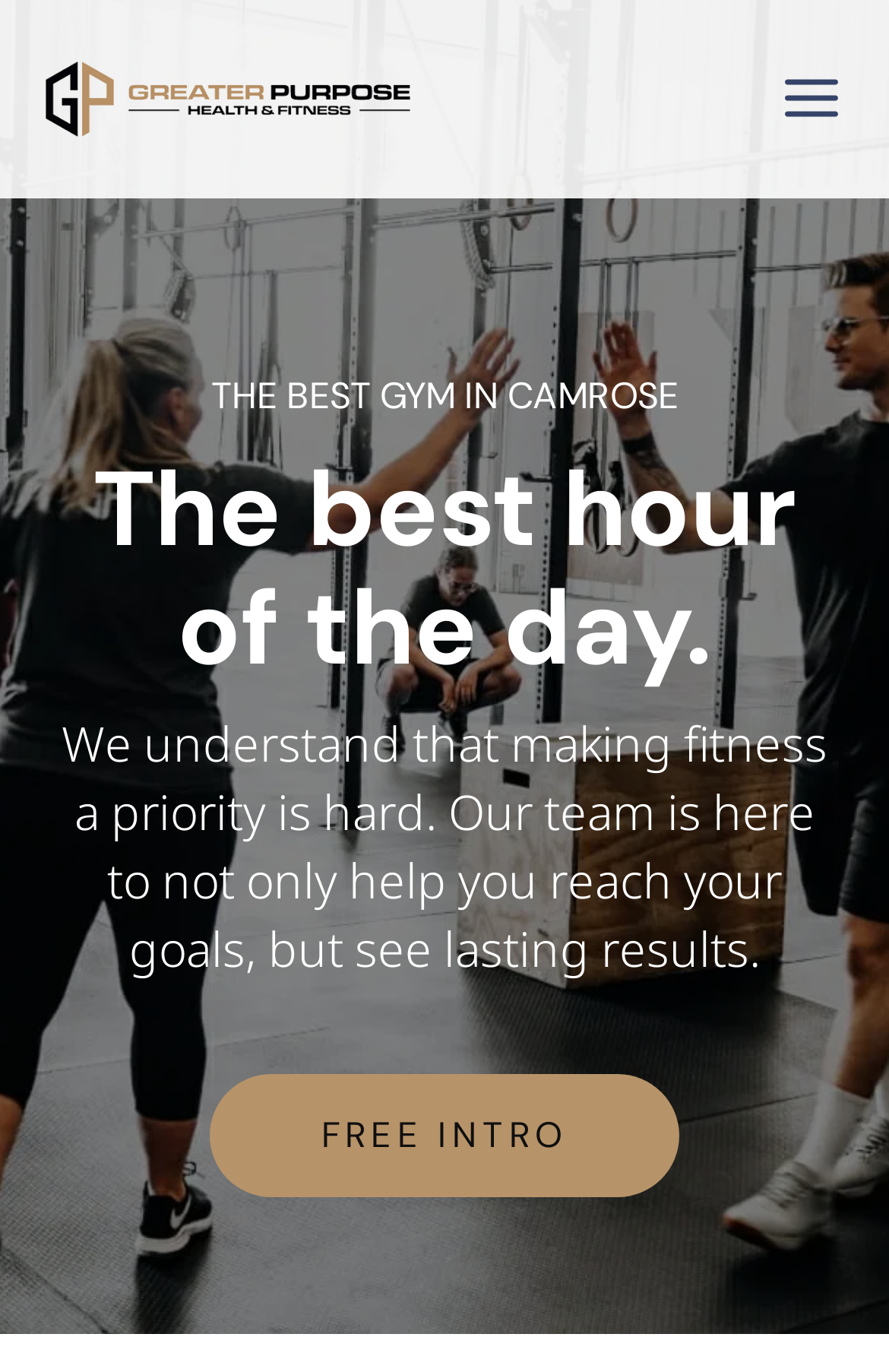Please find the bounding box for the UI component described as follows: "Free Intro".

[0.236, 0.782, 0.764, 0.872]